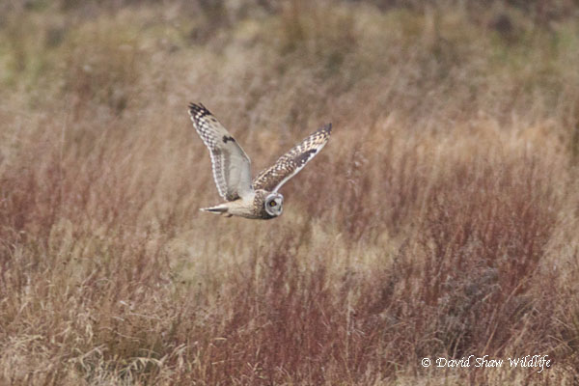What is the shape of the owl's wings?
Using the visual information, answer the question in a single word or phrase.

outstretched